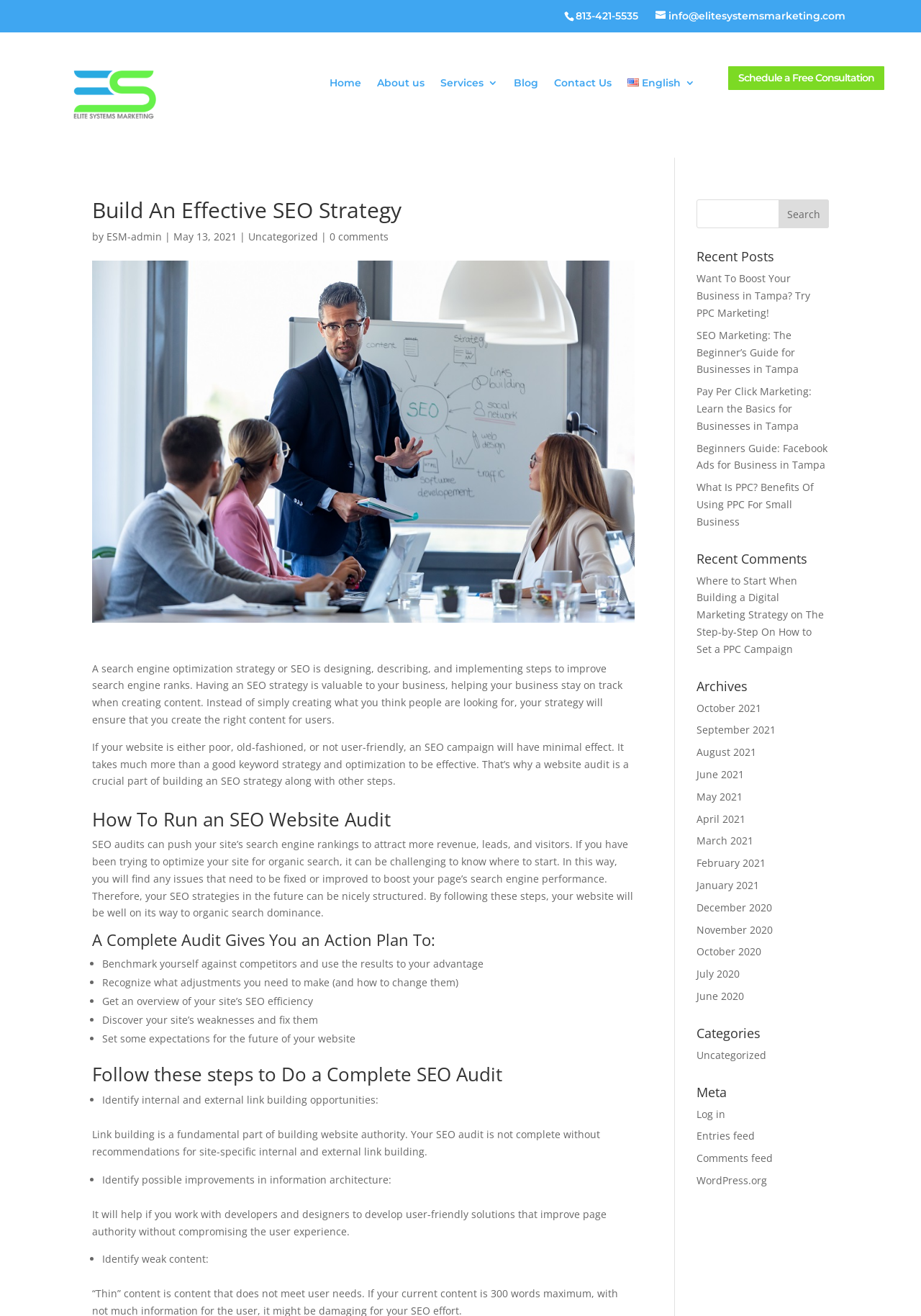What is the purpose of an SEO audit? Based on the screenshot, please respond with a single word or phrase.

To improve search engine rankings